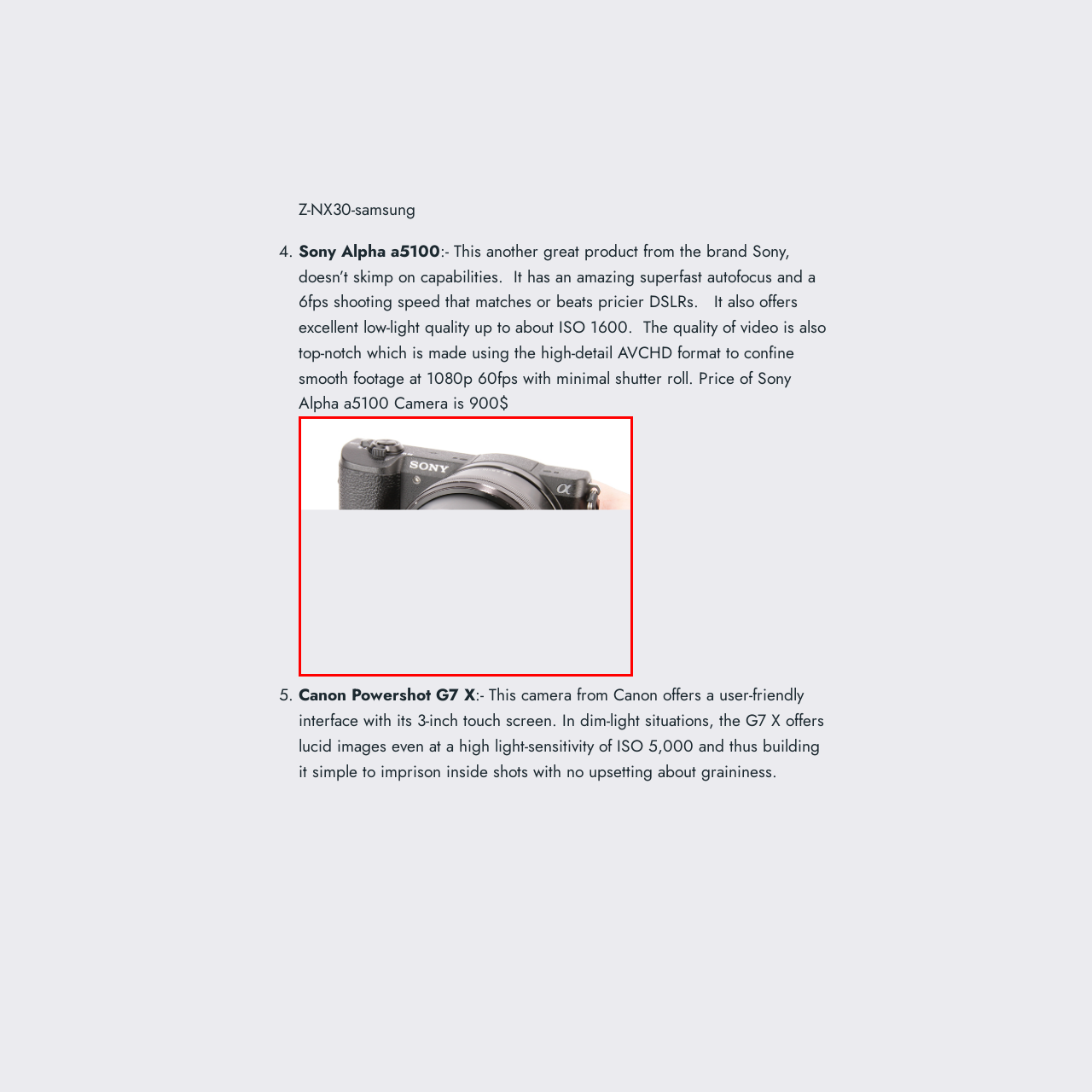Offer an in-depth description of the image encased within the red bounding lines.

The image showcases the Sony Alpha a5100 camera, a well-regarded model from the Sony brand known for its advanced capabilities. The camera features a sleek design and is equipped with a lens that highlights its potential for high-quality photography. Renowned for its superfast autofocus system, the a5100 can capture images at a rapid shooting speed of 6 frames per second, making it a competitive option among pricier DSLRs. Additionally, this camera excels in low-light conditions, performing effectively up to an ISO of 1600. It also stands out for its video capabilities, offering top-notch quality in the high-detail AVCHD format, capable of recording smooth 1080p footage at 60fps with minimal shutter roll. Priced at approximately $900, the Sony Alpha a5100 is designed for both amateur and professional photographers seeking versatile performance in a compact package.